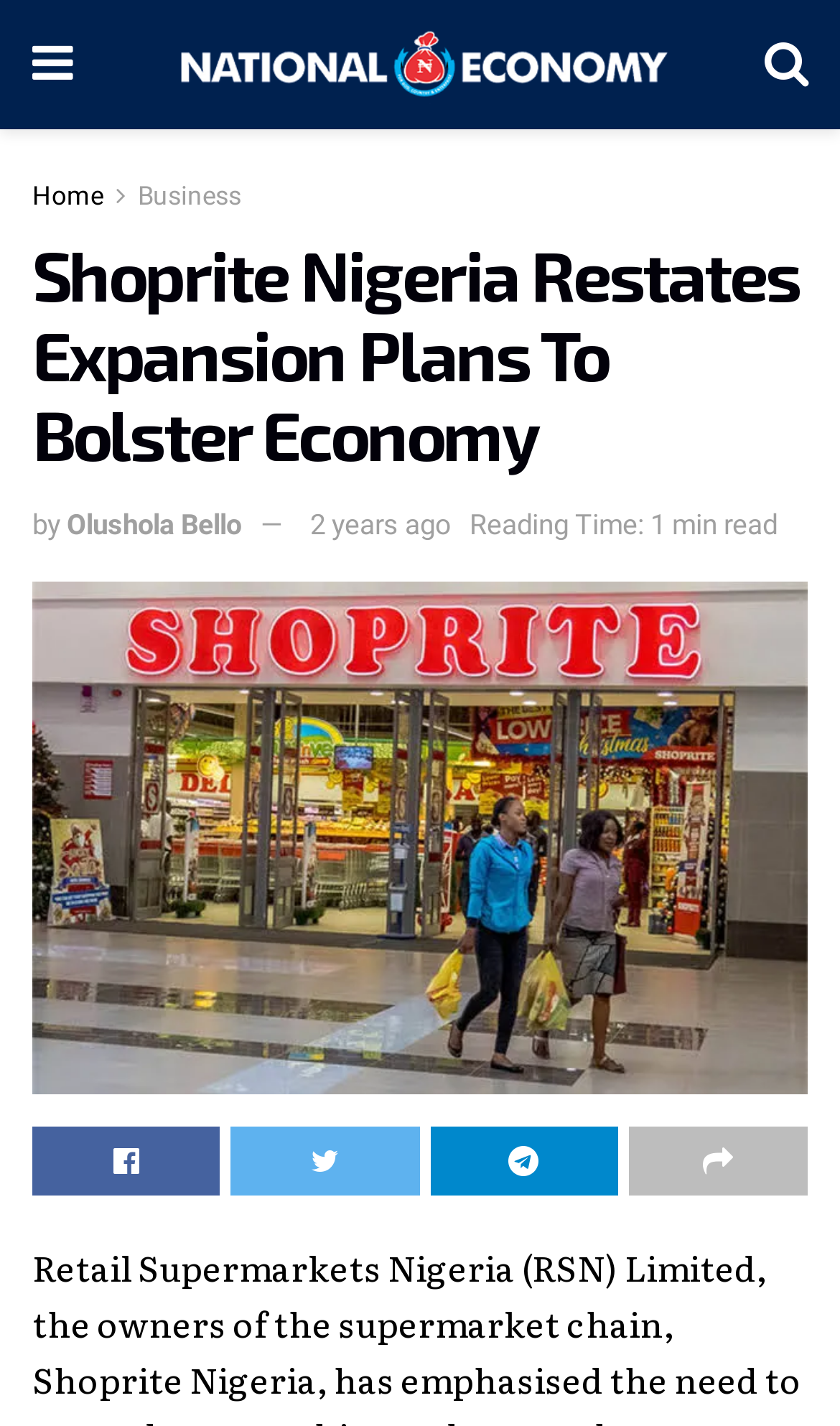Locate the coordinates of the bounding box for the clickable region that fulfills this instruction: "View the post details from 2 years ago".

[0.369, 0.356, 0.536, 0.379]